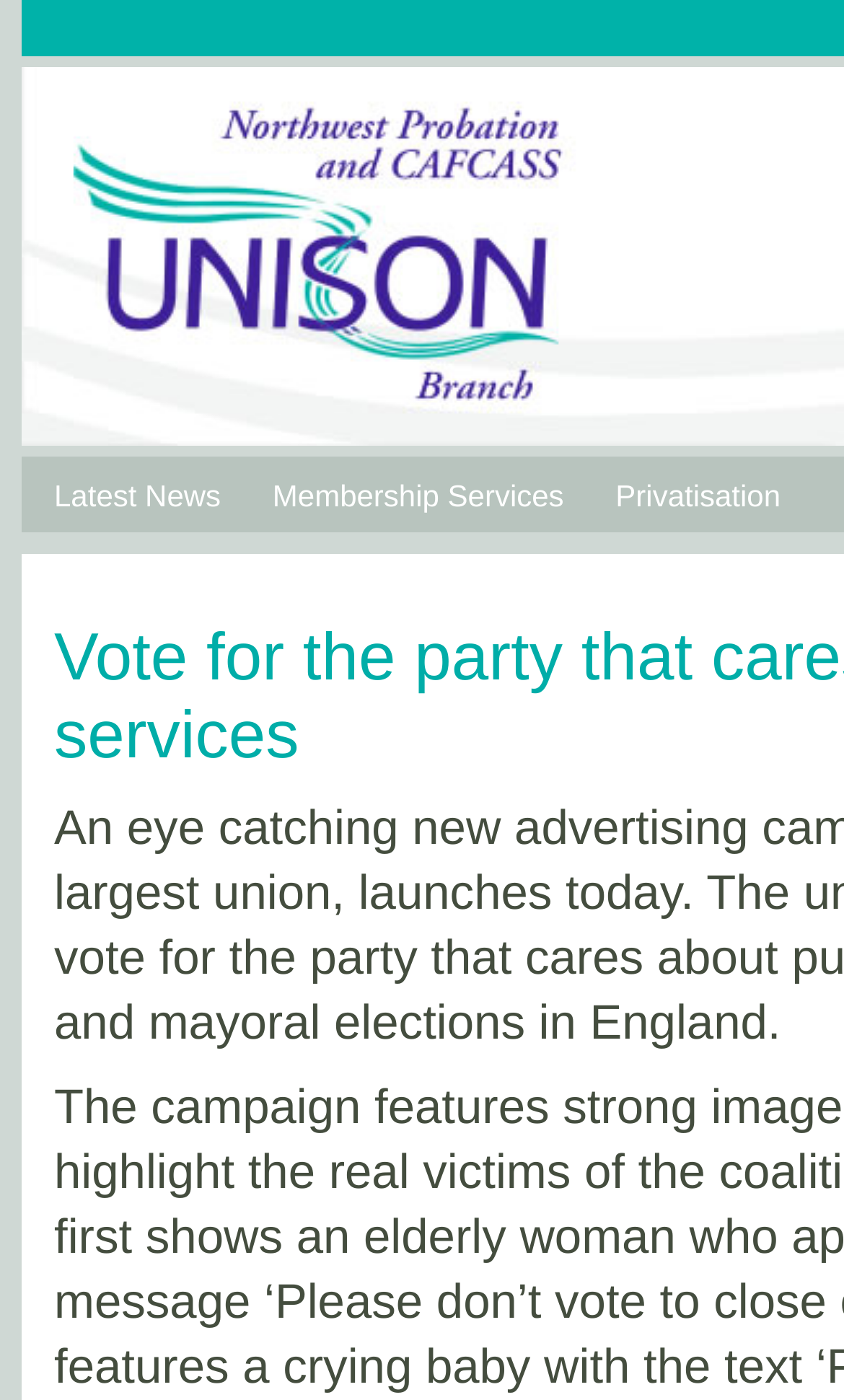Please find the bounding box coordinates (top-left x, top-left y, bottom-right x, bottom-right y) in the screenshot for the UI element described as follows: Membership Services

[0.323, 0.342, 0.668, 0.366]